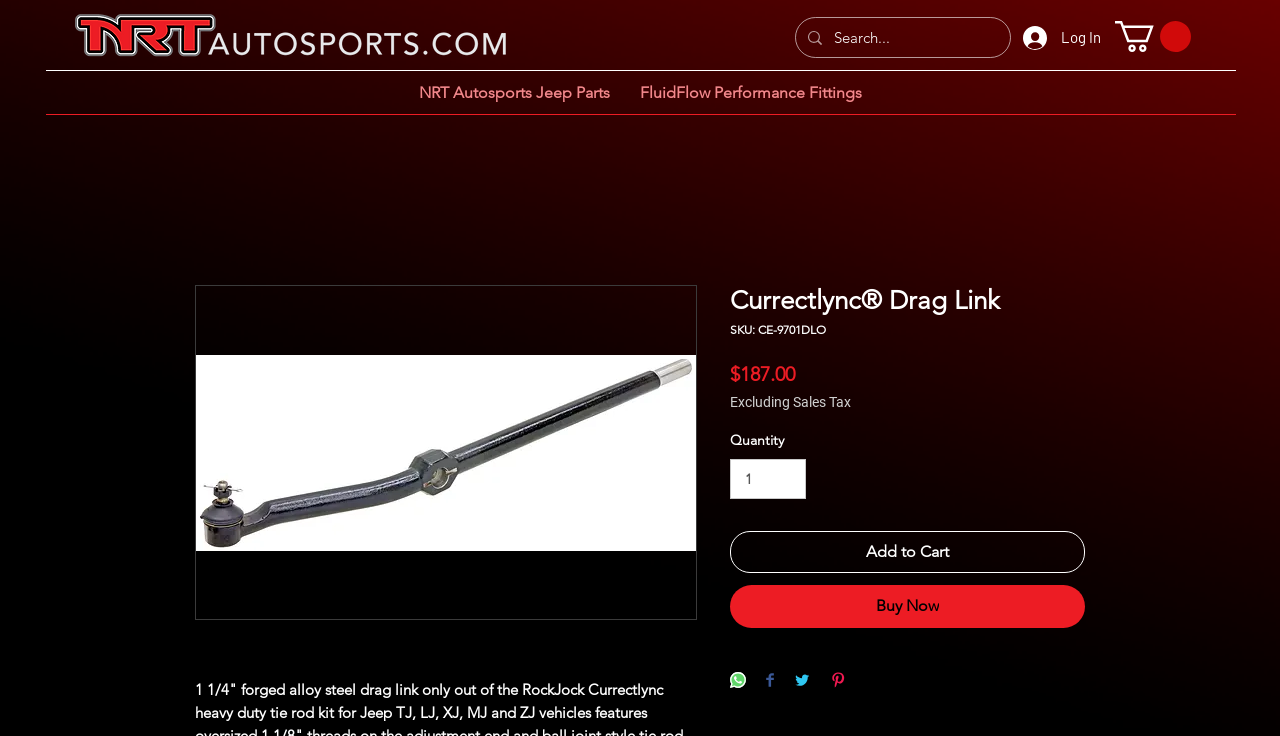Could you specify the bounding box coordinates for the clickable section to complete the following instruction: "Search for products"?

[0.622, 0.024, 0.789, 0.077]